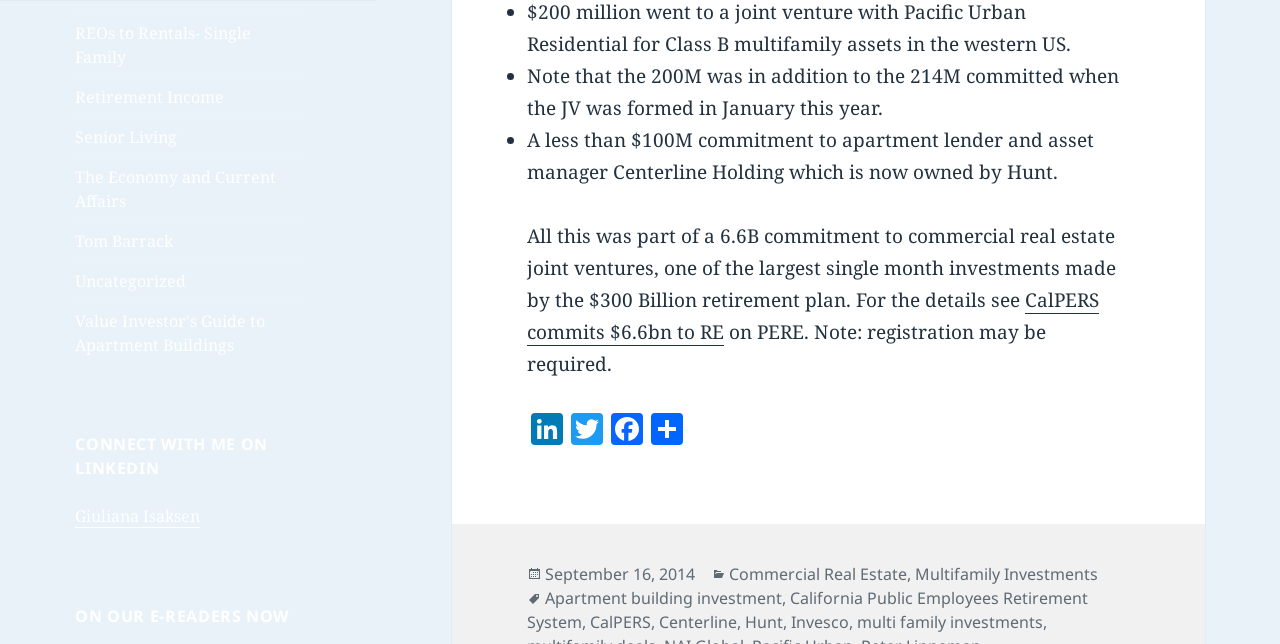Please locate the bounding box coordinates of the element's region that needs to be clicked to follow the instruction: "Click on 'REOs to Rentals- Single Family'". The bounding box coordinates should be provided as four float numbers between 0 and 1, i.e., [left, top, right, bottom].

[0.059, 0.034, 0.196, 0.106]